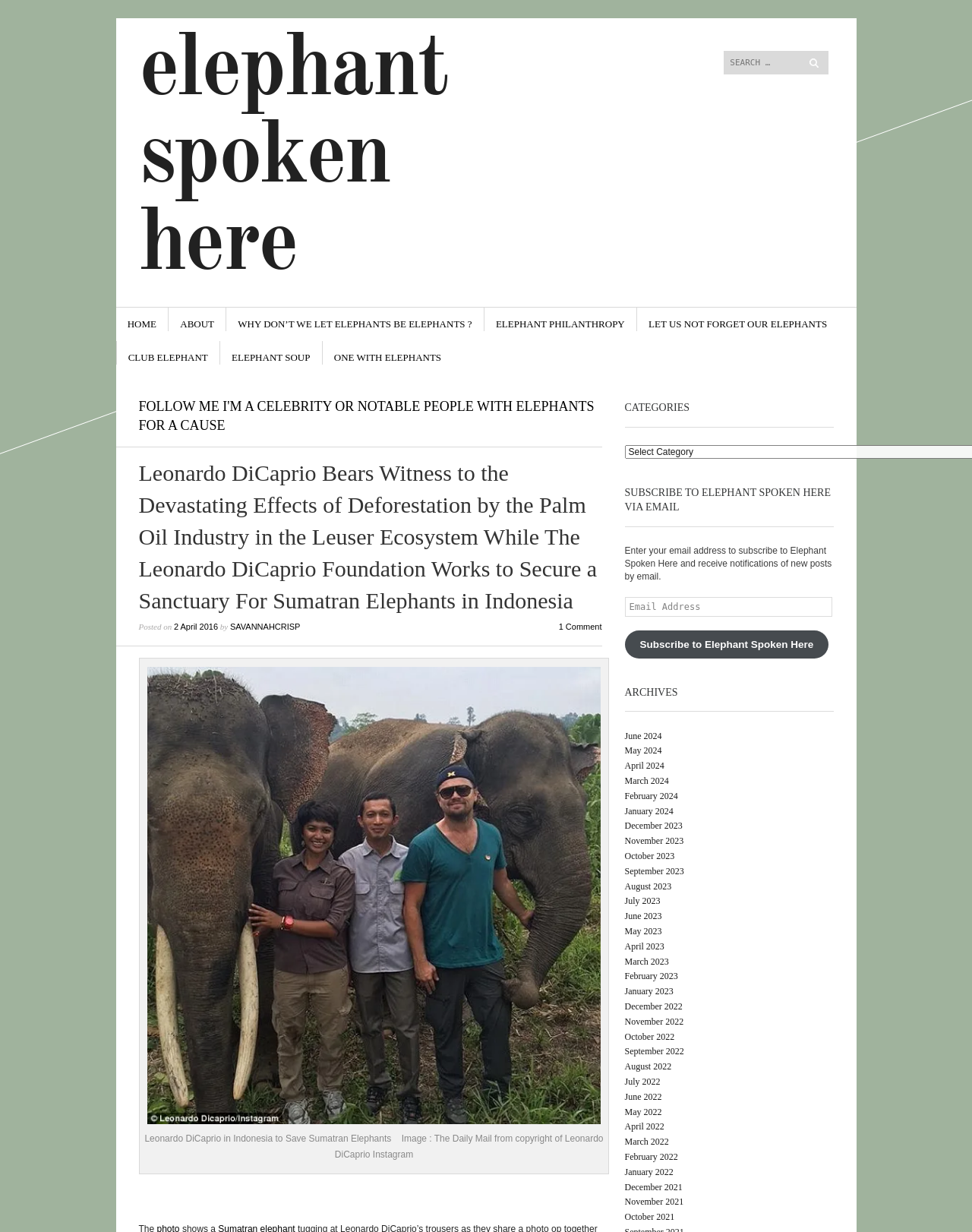Locate the bounding box coordinates of the element that should be clicked to execute the following instruction: "View archives for June 2024".

[0.643, 0.593, 0.681, 0.602]